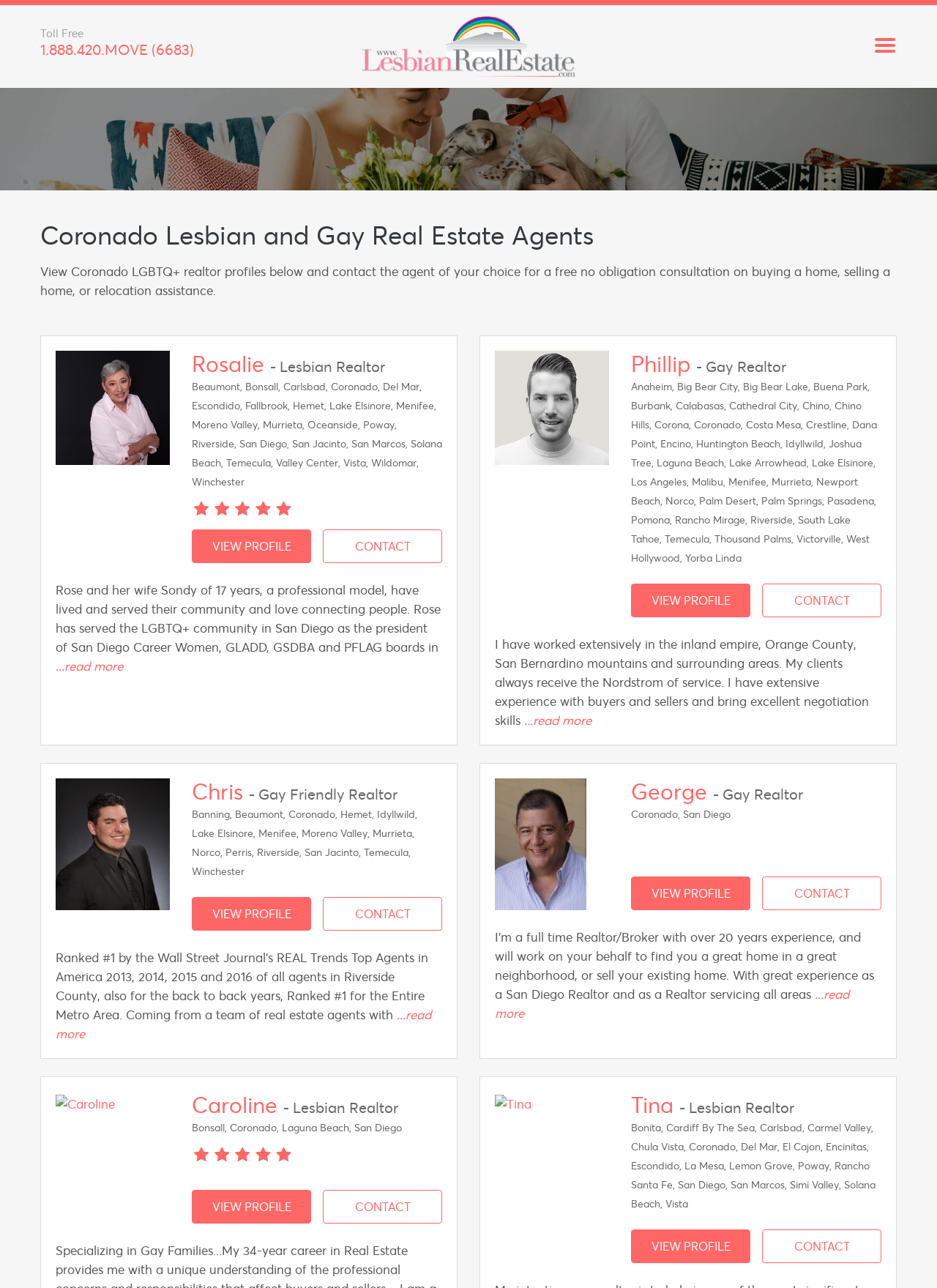Please identify the bounding box coordinates of the element's region that needs to be clicked to fulfill the following instruction: "View Rosalie's profile". The bounding box coordinates should consist of four float numbers between 0 and 1, i.e., [left, top, right, bottom].

[0.205, 0.272, 0.472, 0.293]